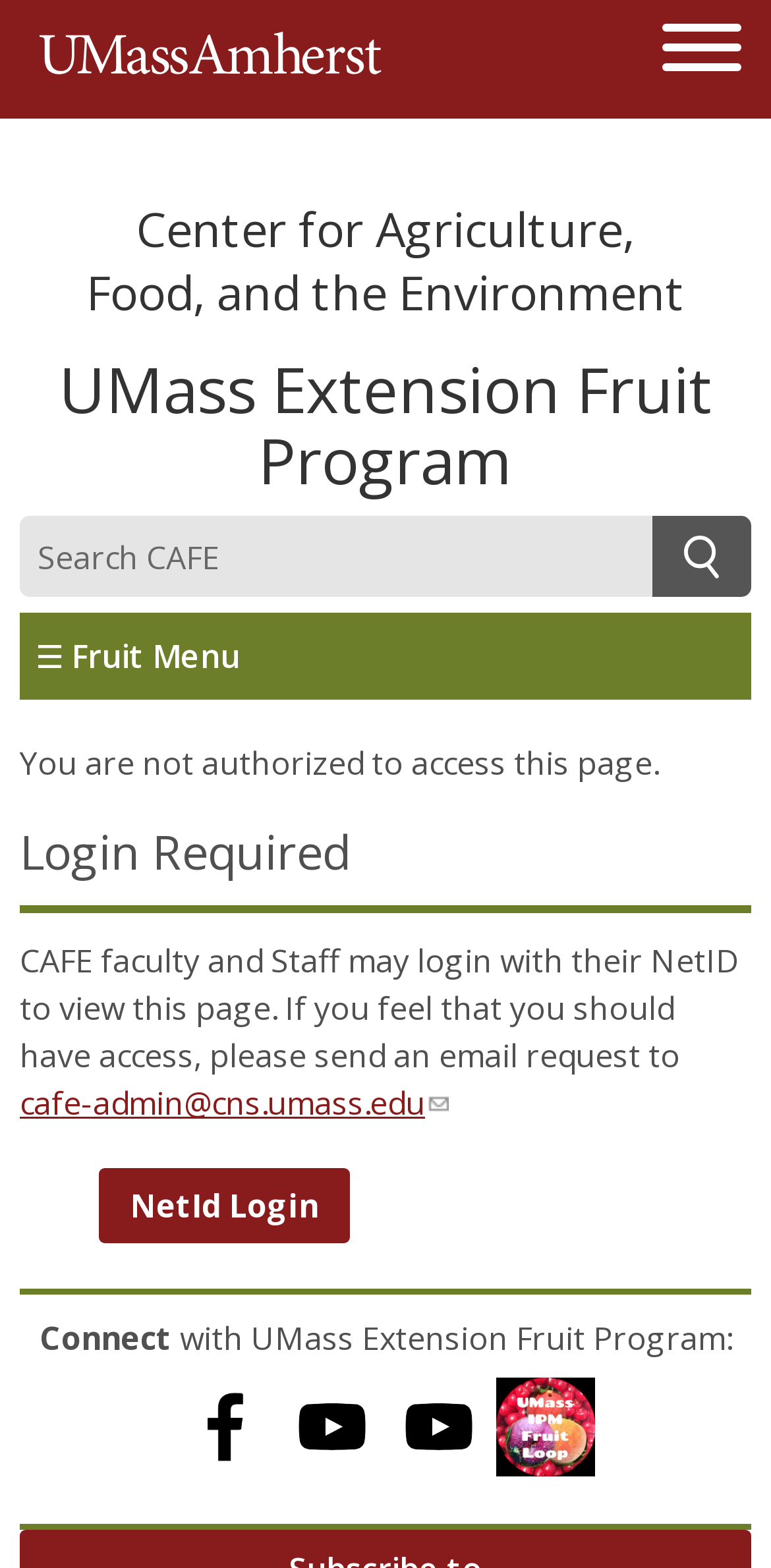Craft a detailed narrative of the webpage's structure and content.

The webpage is an access denied page from the Center for Agriculture, Food, and the Environment at UMass Amherst. At the top left, there is a "Skip to content" link. Next to it, there is a link to "The University of Massachusetts Amherst". On the top right, there is a button to open the UMass Global Links Menu. 

Below the top section, there are four links: "Visit", "Apply", "Give", and "Search UMass.edu", aligned horizontally. Underneath these links, there are two more links: "Center for Agriculture, Food, and the Environment" and "UMass Extension Fruit Program". 

To the right of these links, there is a search box with a "Search" button. Below the search box, there is a table with a link to "Fruit Menu". 

The main content of the page starts with a "Back to top" link at the top left. Below it, there is a message stating "You are not authorized to access this page." with a heading "Login Required". The page explains that CAFE faculty and staff may login with their NetID to view the page, and provides an email address to request access. There is also a link to "NetId Login". 

At the bottom of the page, there are social media links to "Facebook", "YouTube", and "Podcast", each with an accompanying image.